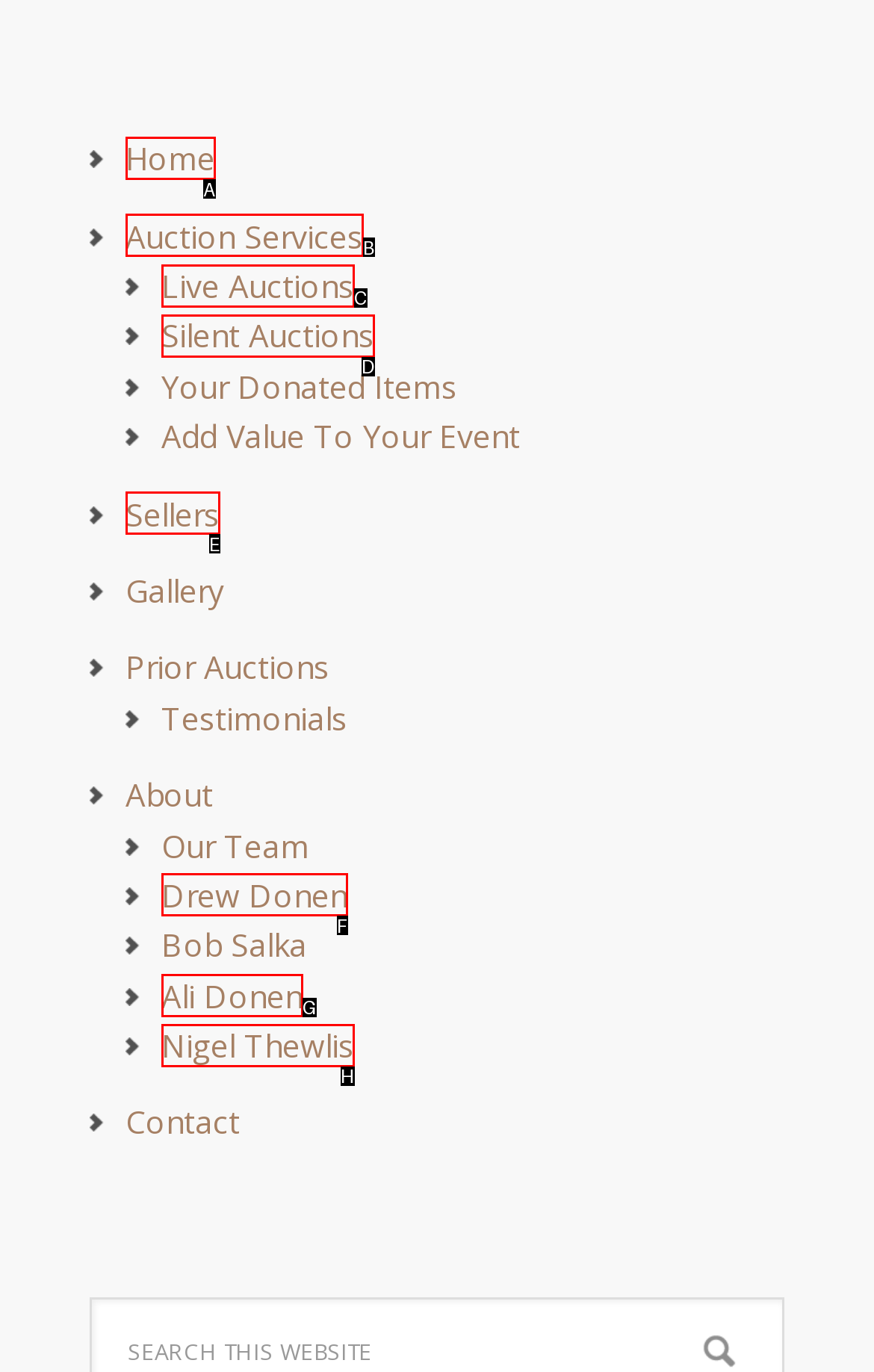From the provided choices, determine which option matches the description: Sellers. Respond with the letter of the correct choice directly.

E